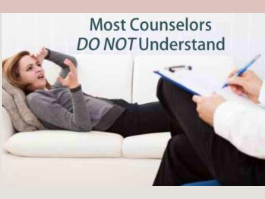What is the therapist holding?
Provide a thorough and detailed answer to the question.

In the foreground of the image, a partially visible therapist's hand is holding a pen and a notepad, indicating active engagement and note-taking during the counseling session.